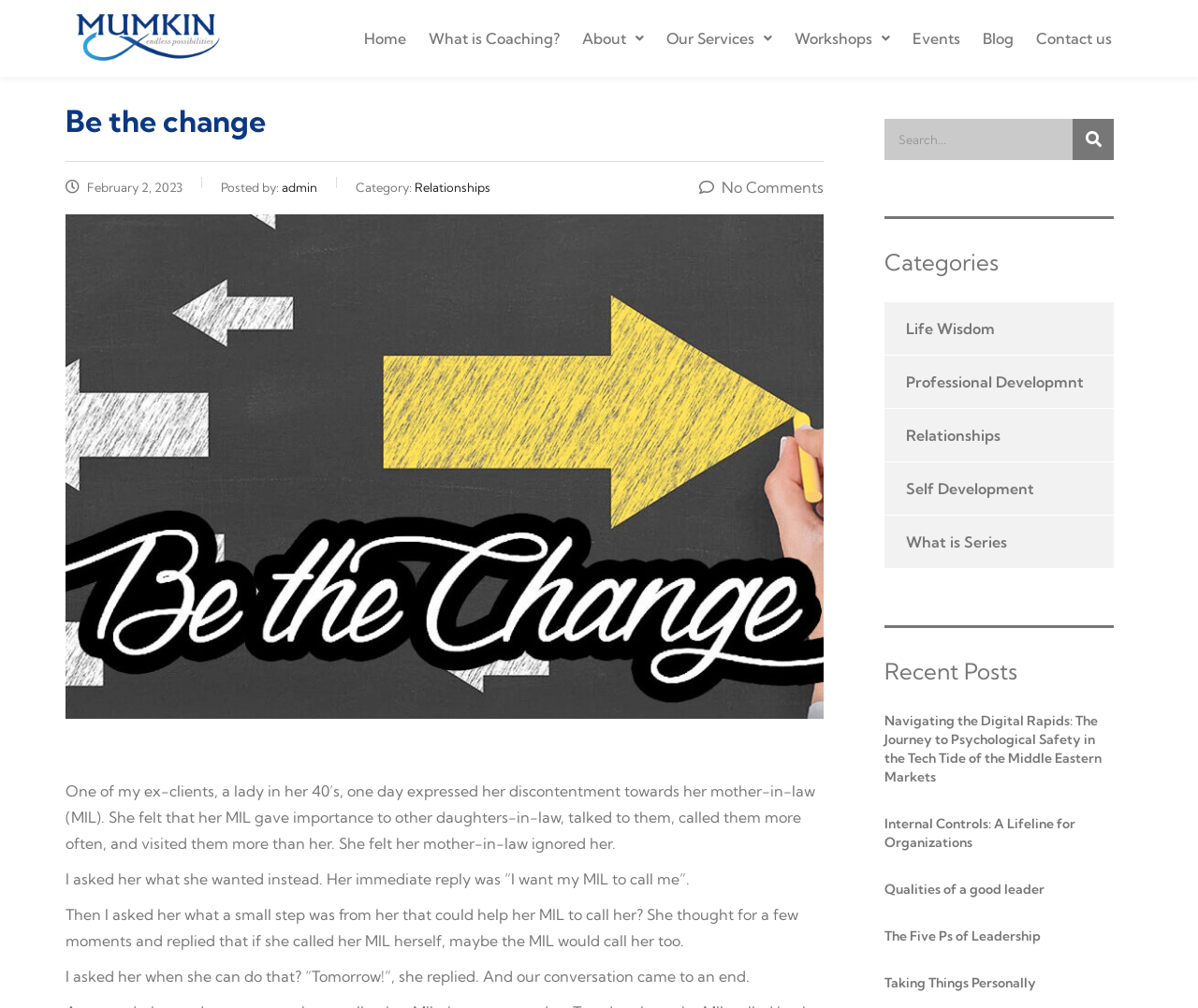Could you identify the text that serves as the heading for this webpage?

Be the change